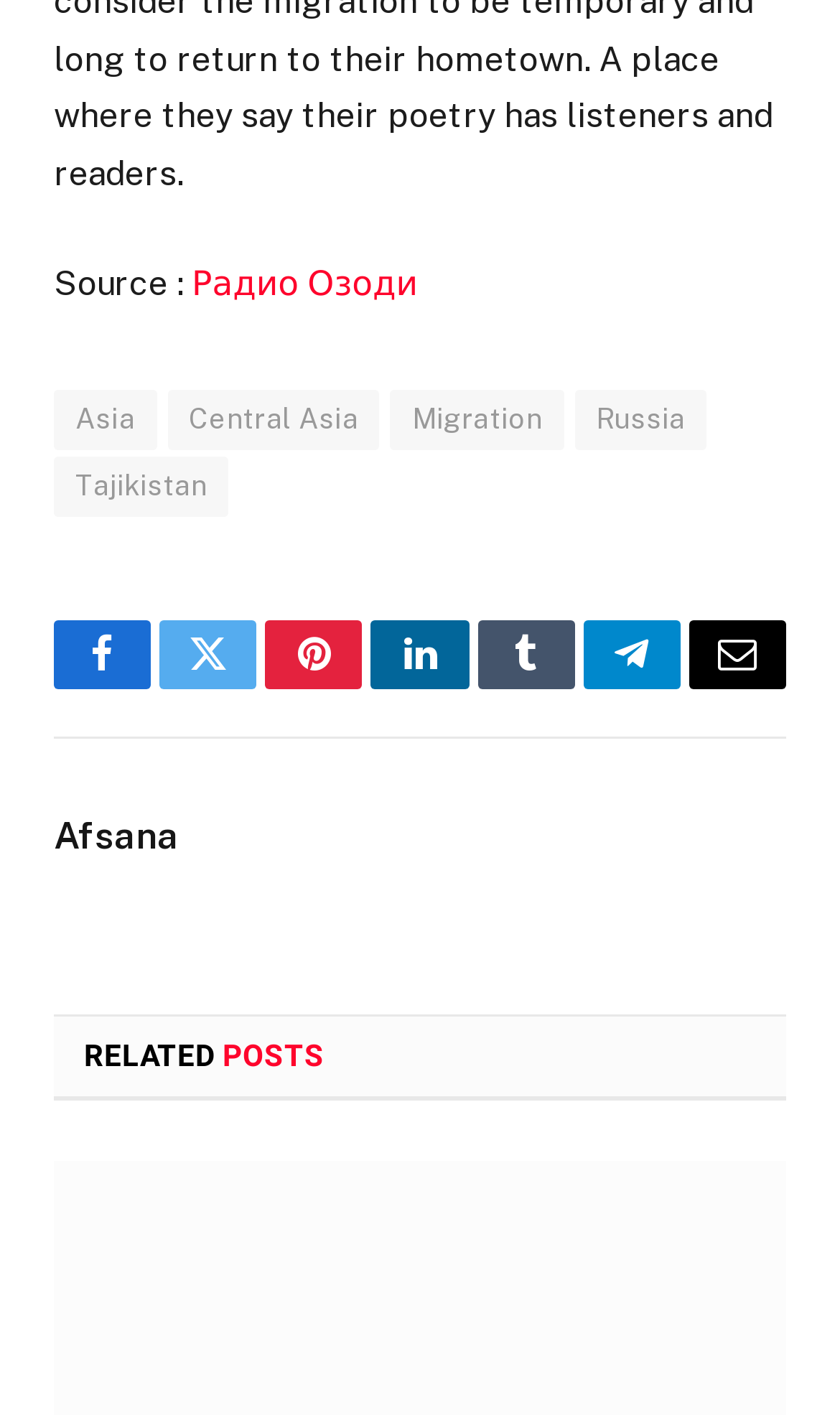What is the category of the article 'Afsana'? Observe the screenshot and provide a one-word or short phrase answer.

Tajikistan